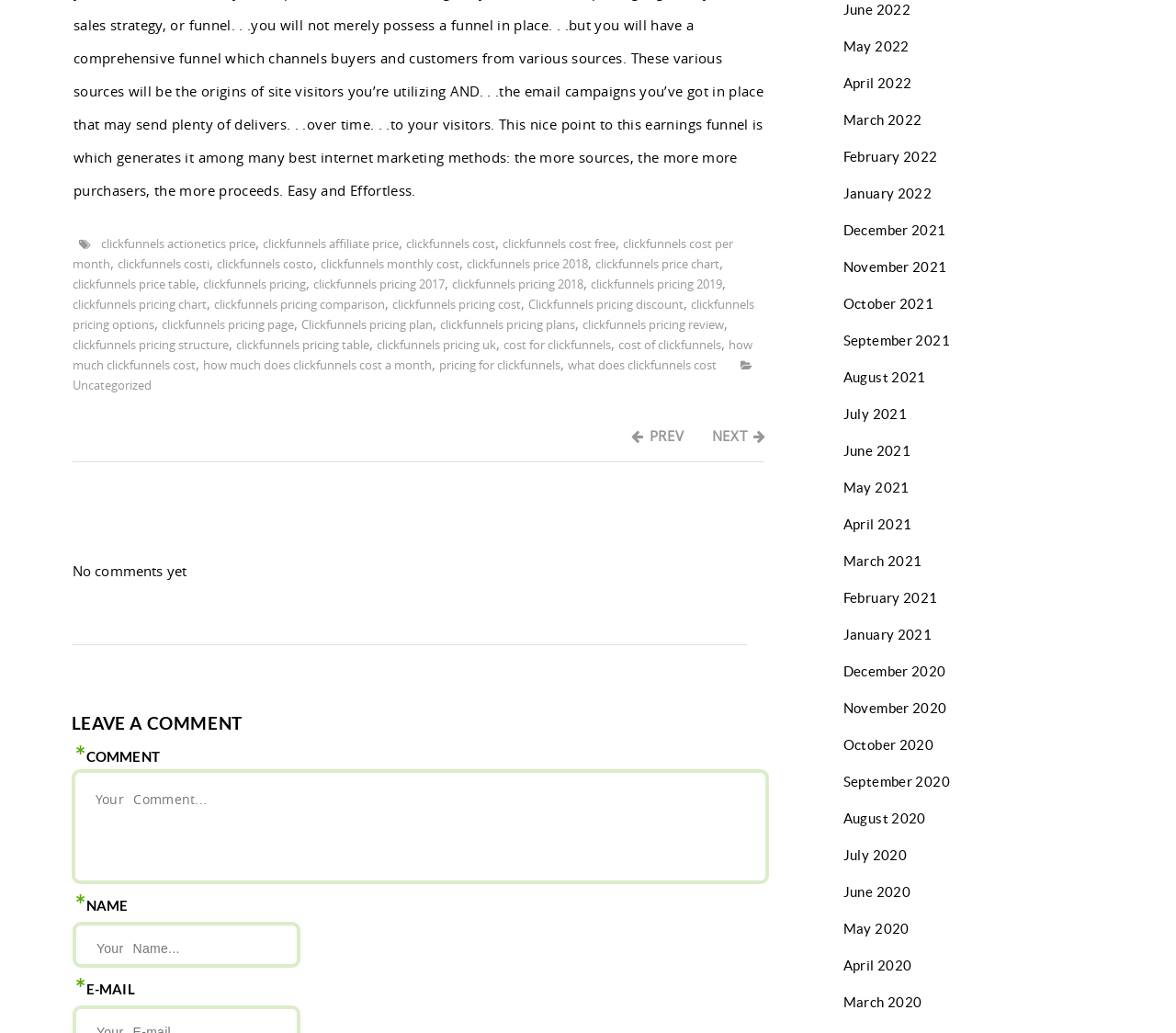Review the image closely and give a comprehensive answer to the question: What are the links on the top-right corner?

The links on the top-right corner of the webpage appear to be archive links, with dates ranging from June 2022 to July 2020. These links likely lead to archived content or blog posts from previous months.